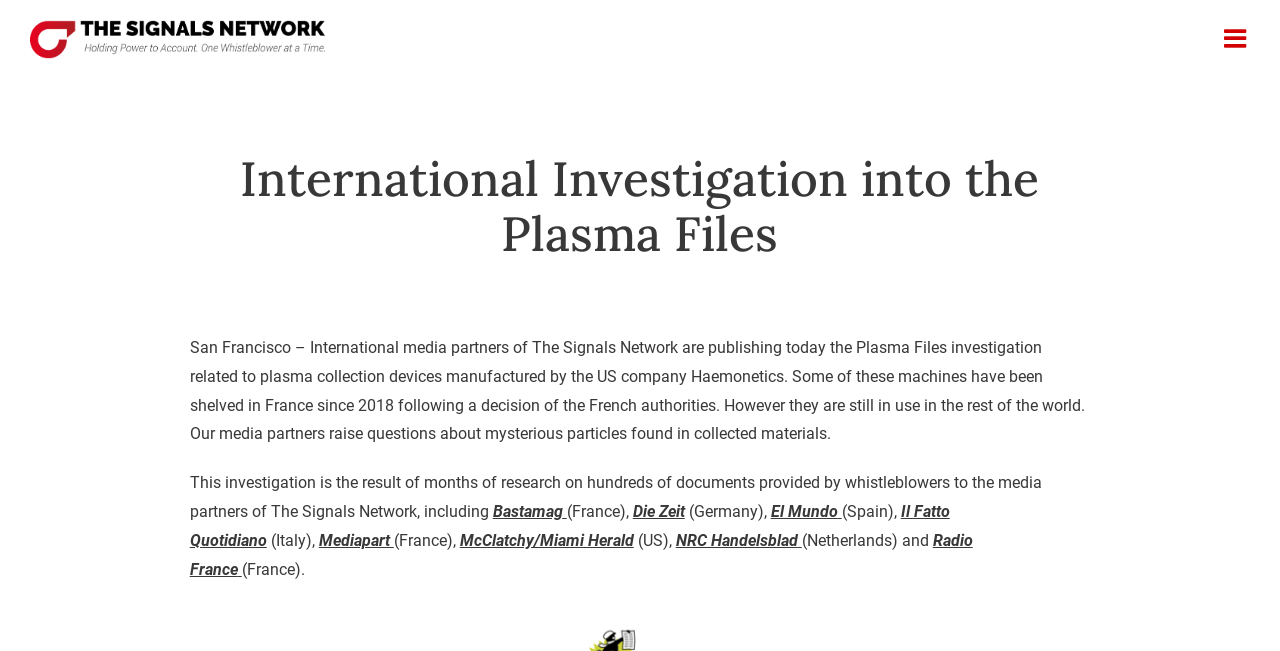Determine the bounding box coordinates for the UI element described. Format the coordinates as (top-left x, top-left y, bottom-right x, bottom-right y) and ensure all values are between 0 and 1. Element description: alt="cart"

None